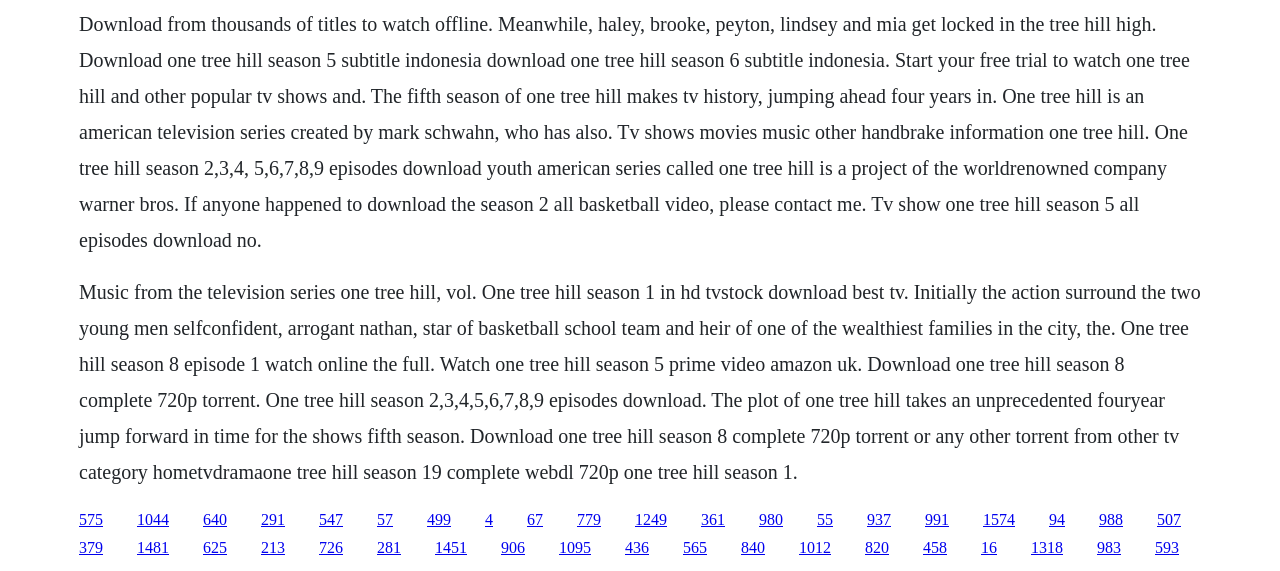Extract the bounding box coordinates for the UI element described by the text: "1318". The coordinates should be in the form of [left, top, right, bottom] with values between 0 and 1.

[0.805, 0.945, 0.83, 0.974]